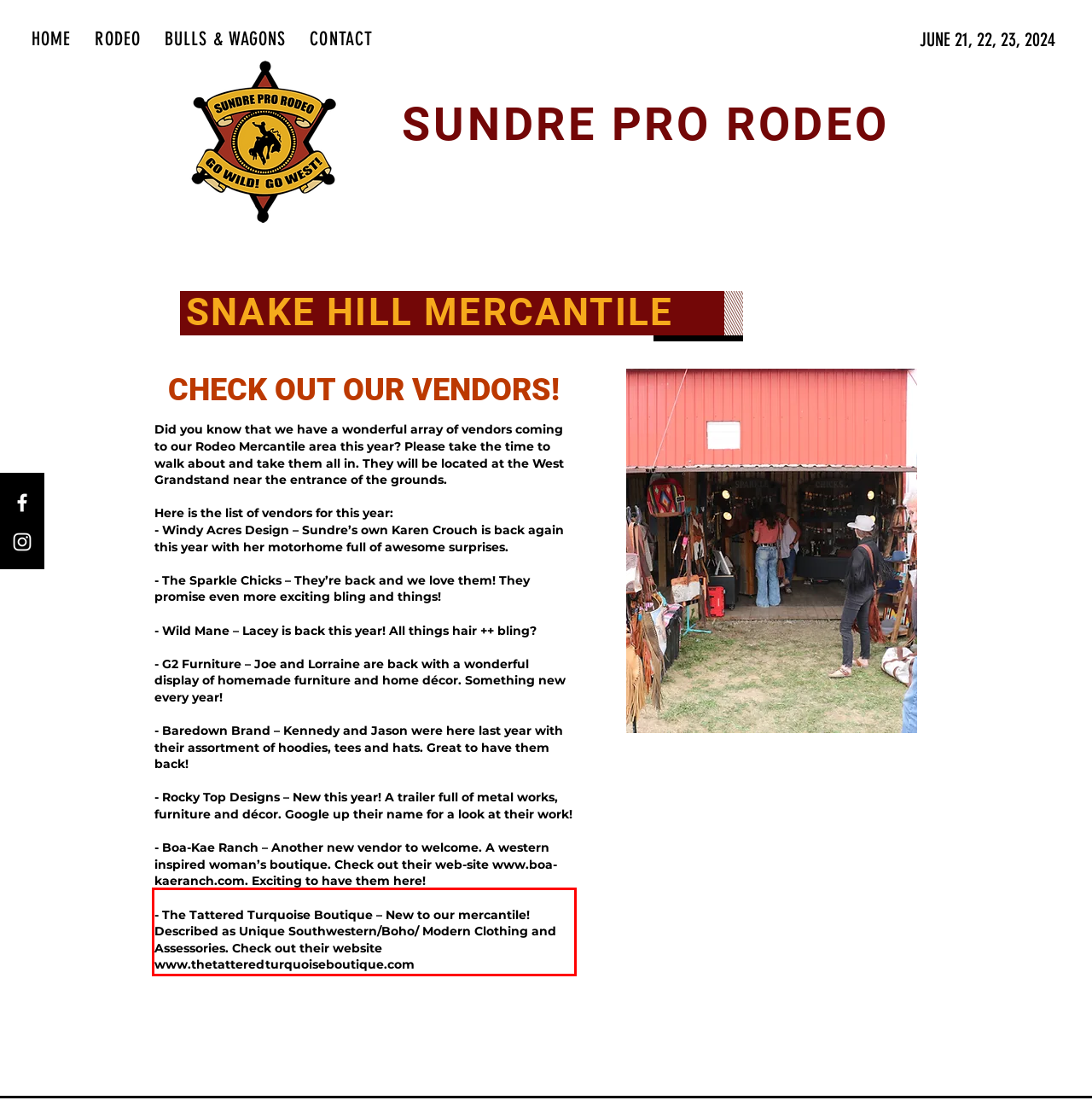Please examine the webpage screenshot and extract the text within the red bounding box using OCR.

- The Tattered Turquoise Boutique – New to our mercantile! Described as Unique Southwestern/Boho/ Modern Clothing and Assessories. Check out their website www.thetatteredturquoiseboutique.com